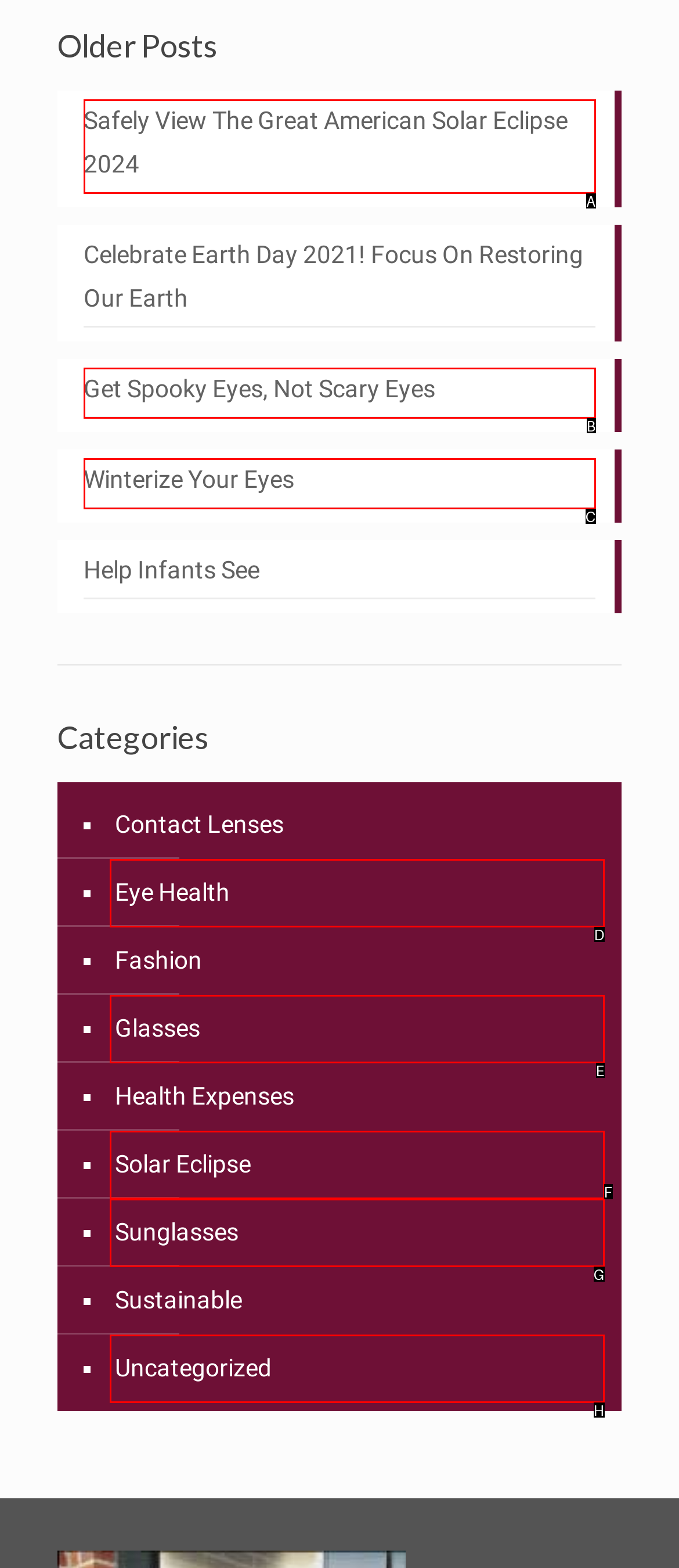Identify which HTML element aligns with the description: Uncategorized
Answer using the letter of the correct choice from the options available.

H